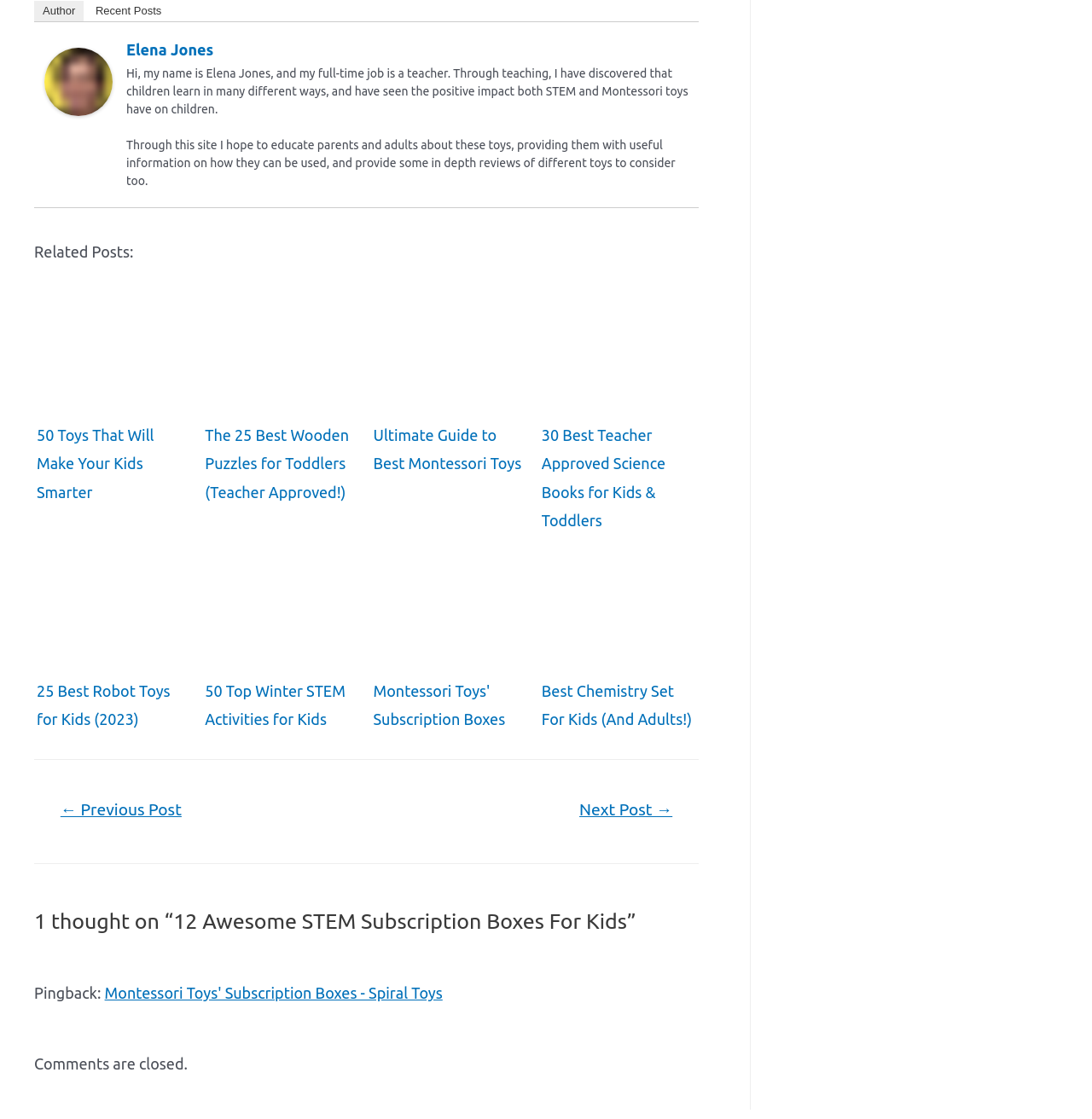Please give the bounding box coordinates of the area that should be clicked to fulfill the following instruction: "Click on the link to view the author's page". The coordinates should be in the format of four float numbers from 0 to 1, i.e., [left, top, right, bottom].

[0.031, 0.001, 0.077, 0.019]